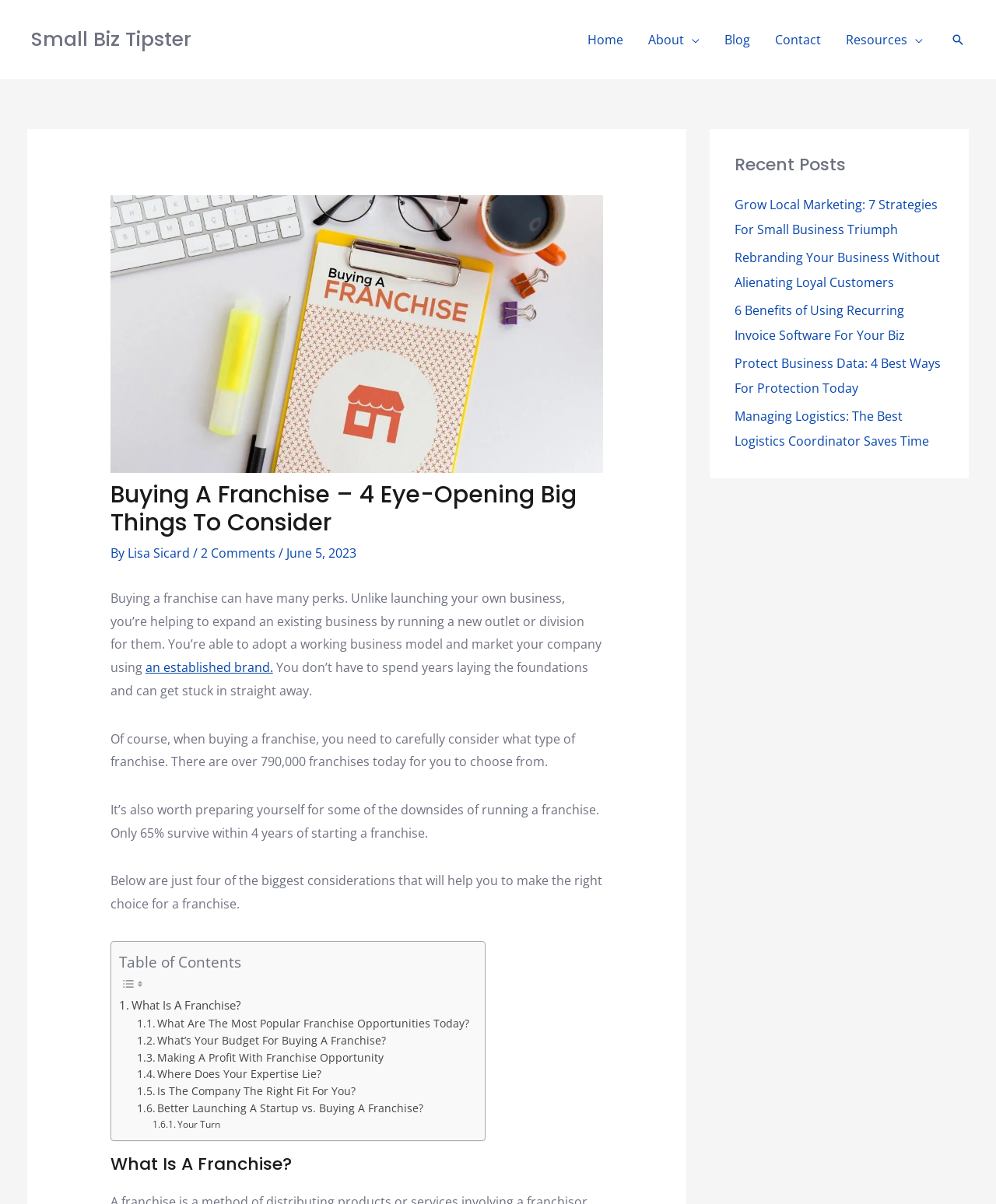Bounding box coordinates are given in the format (top-left x, top-left y, bottom-right x, bottom-right y). All values should be floating point numbers between 0 and 1. Provide the bounding box coordinate for the UI element described as: Where Does Your Expertise Lie?

[0.137, 0.885, 0.323, 0.899]